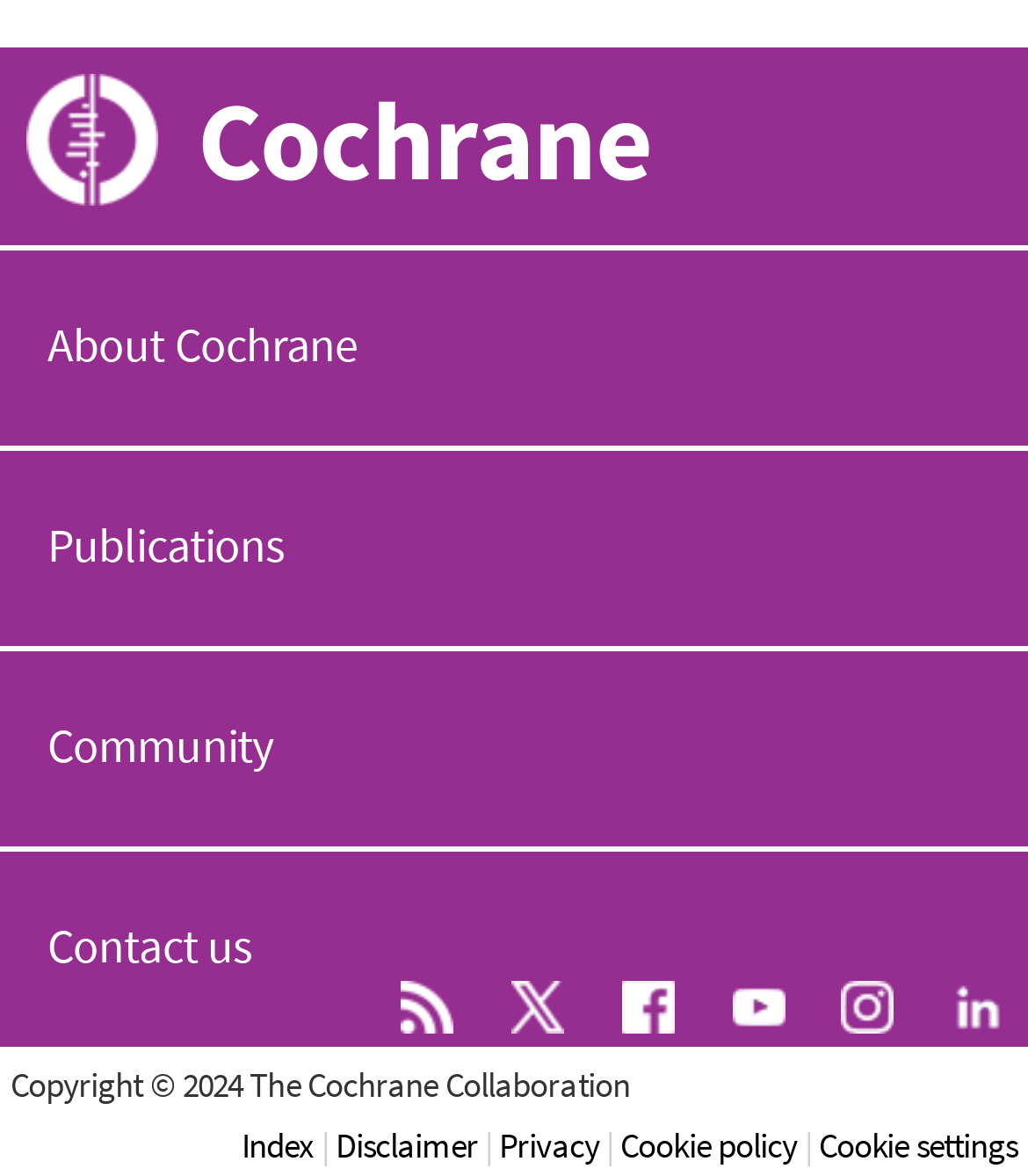What is the name of the organization?
Using the image as a reference, answer with just one word or a short phrase.

Cochrane